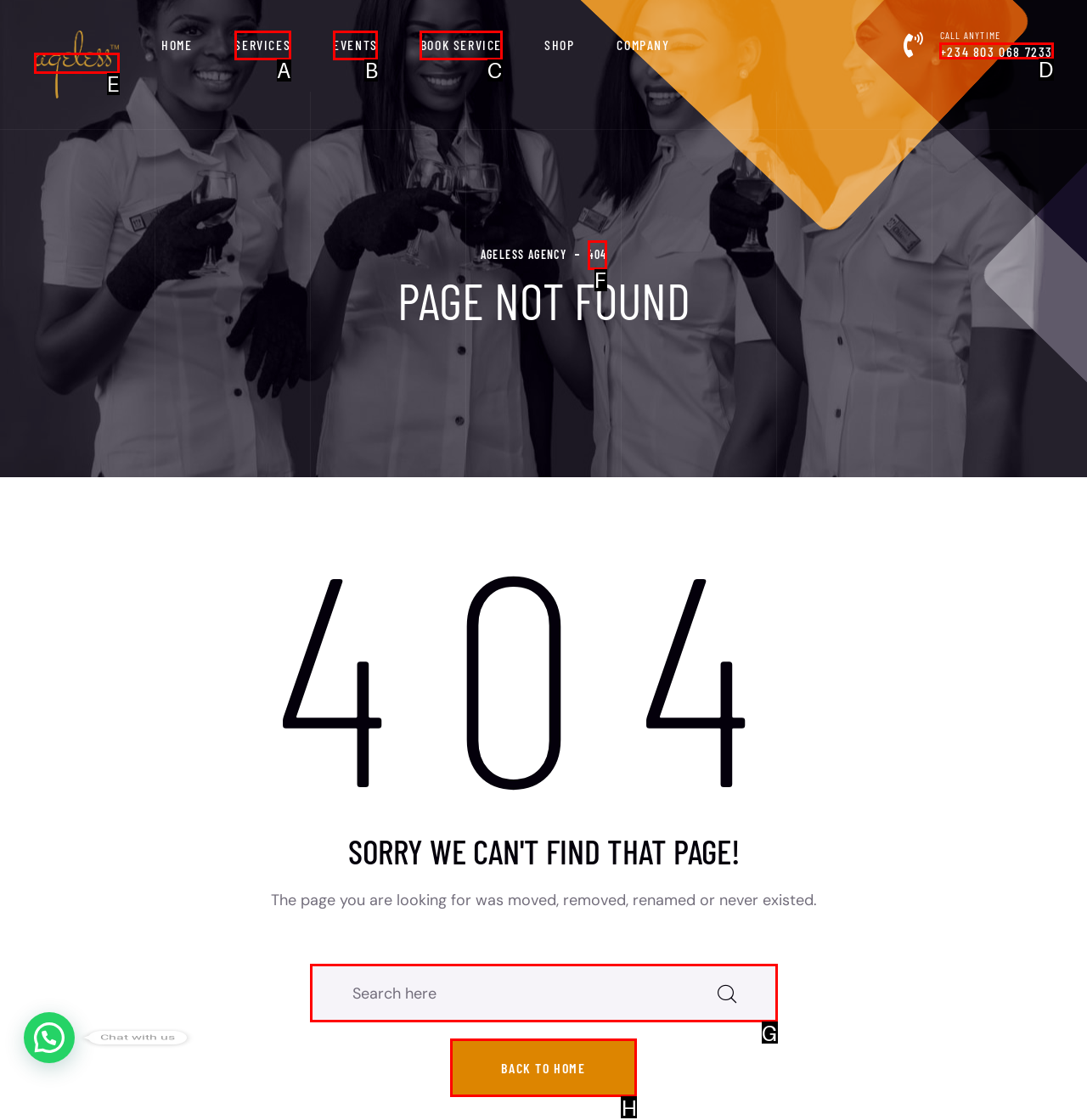From the choices given, find the HTML element that matches this description: +234 803 068 7233. Answer with the letter of the selected option directly.

D